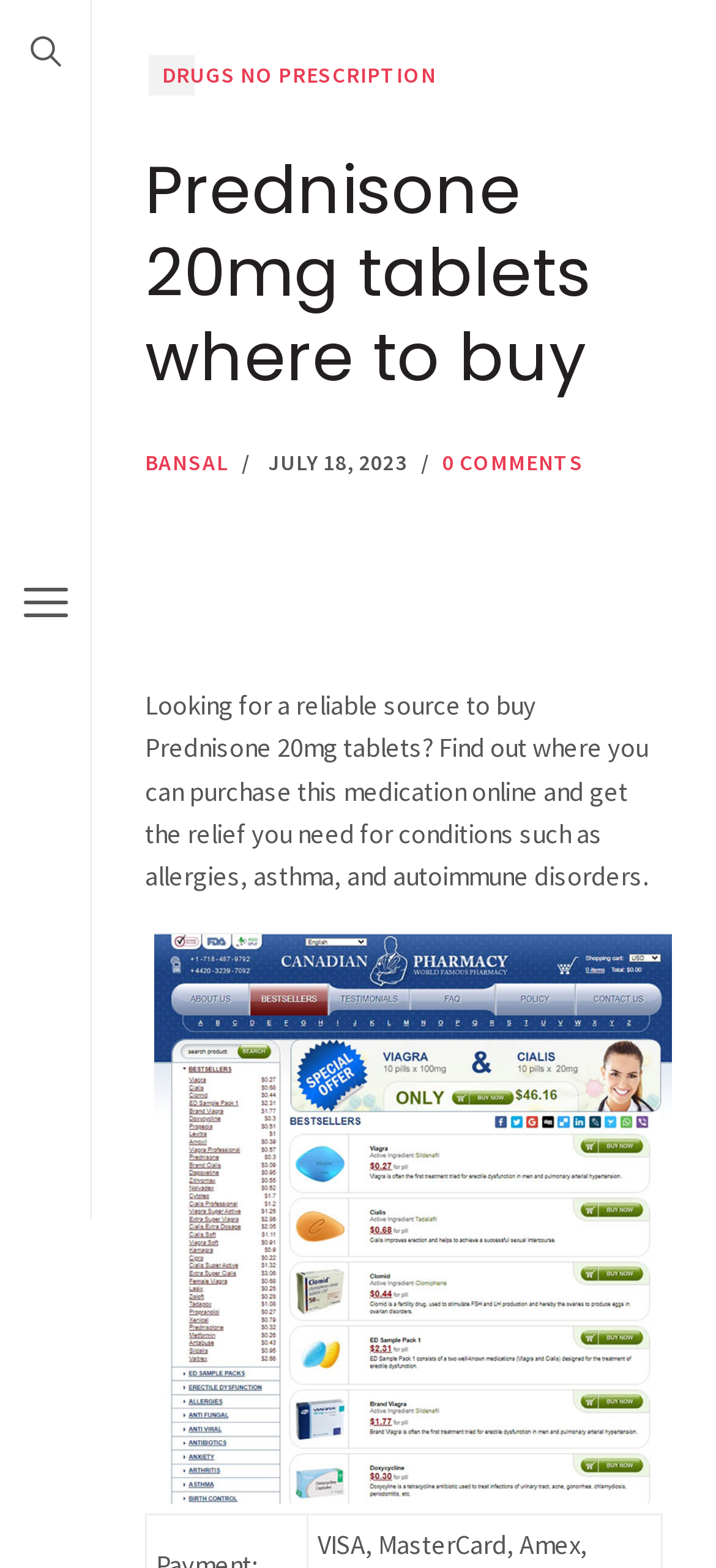Use a single word or phrase to answer the question:
What is the date of the latest update?

JULY 18, 2023